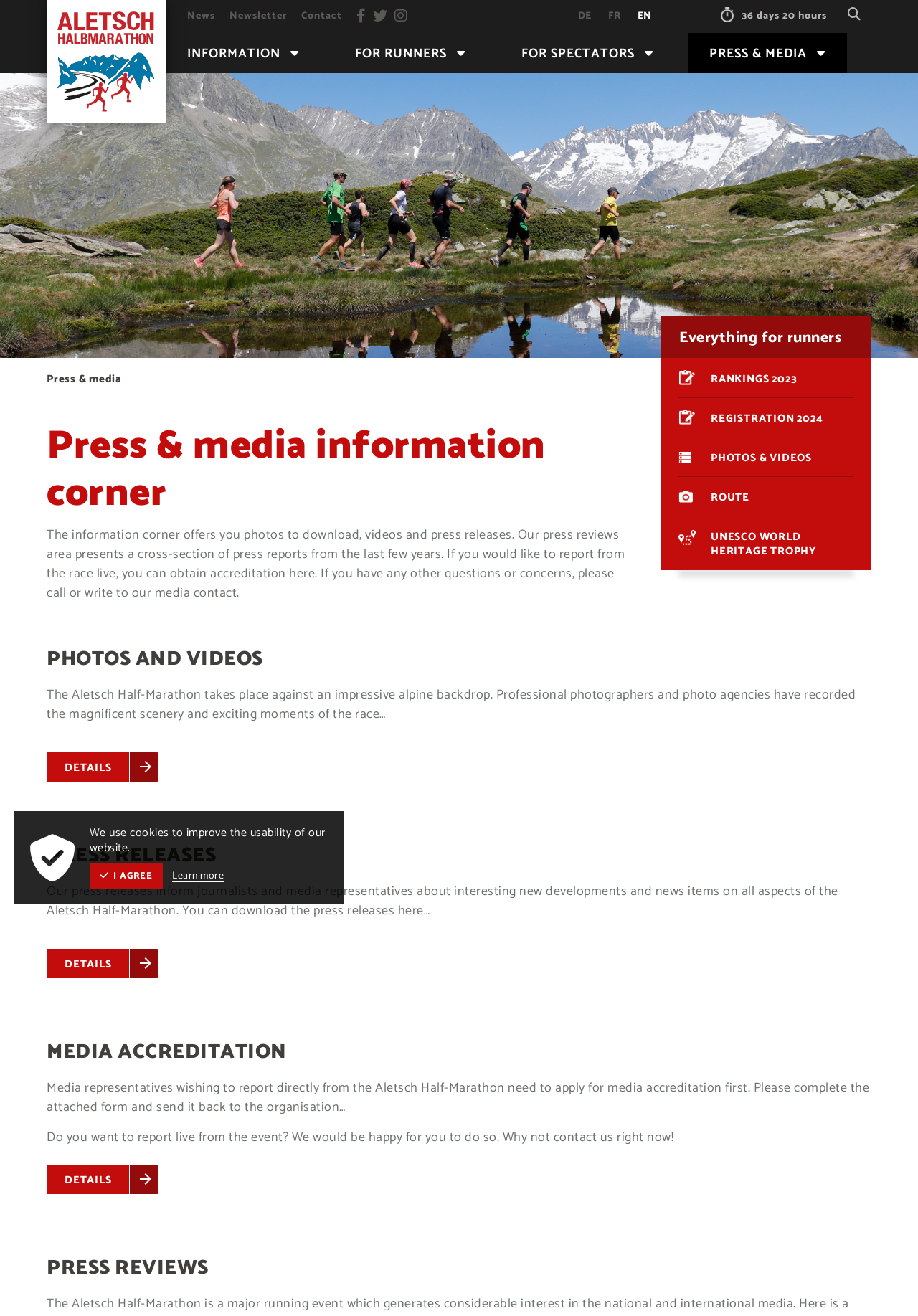What is required for media representatives to report live from the event?
Please provide a single word or phrase as your answer based on the image.

Media accreditation